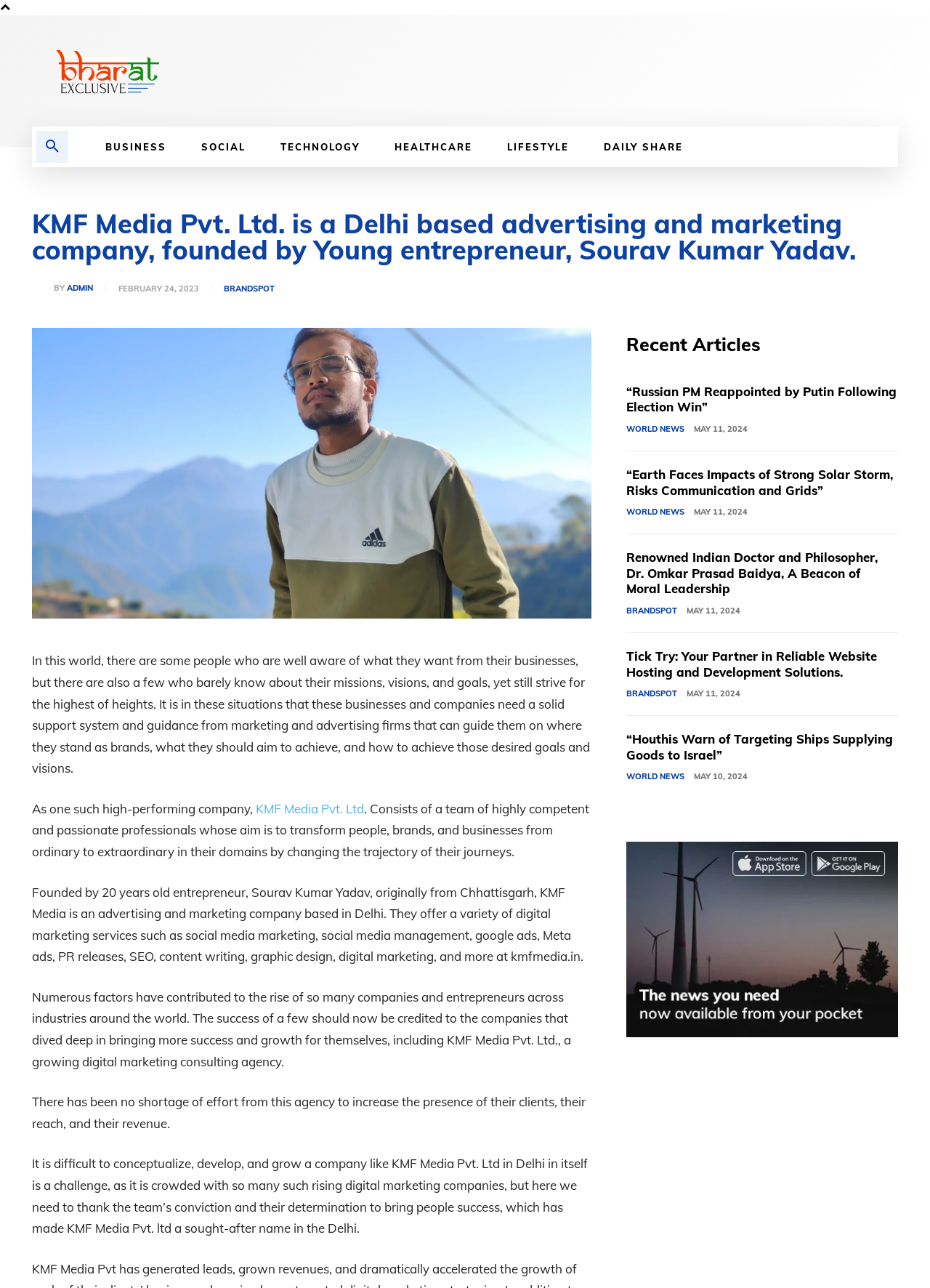Who is the founder of KMF Media?
Look at the image and respond with a one-word or short-phrase answer.

Sourav Kumar Yadav